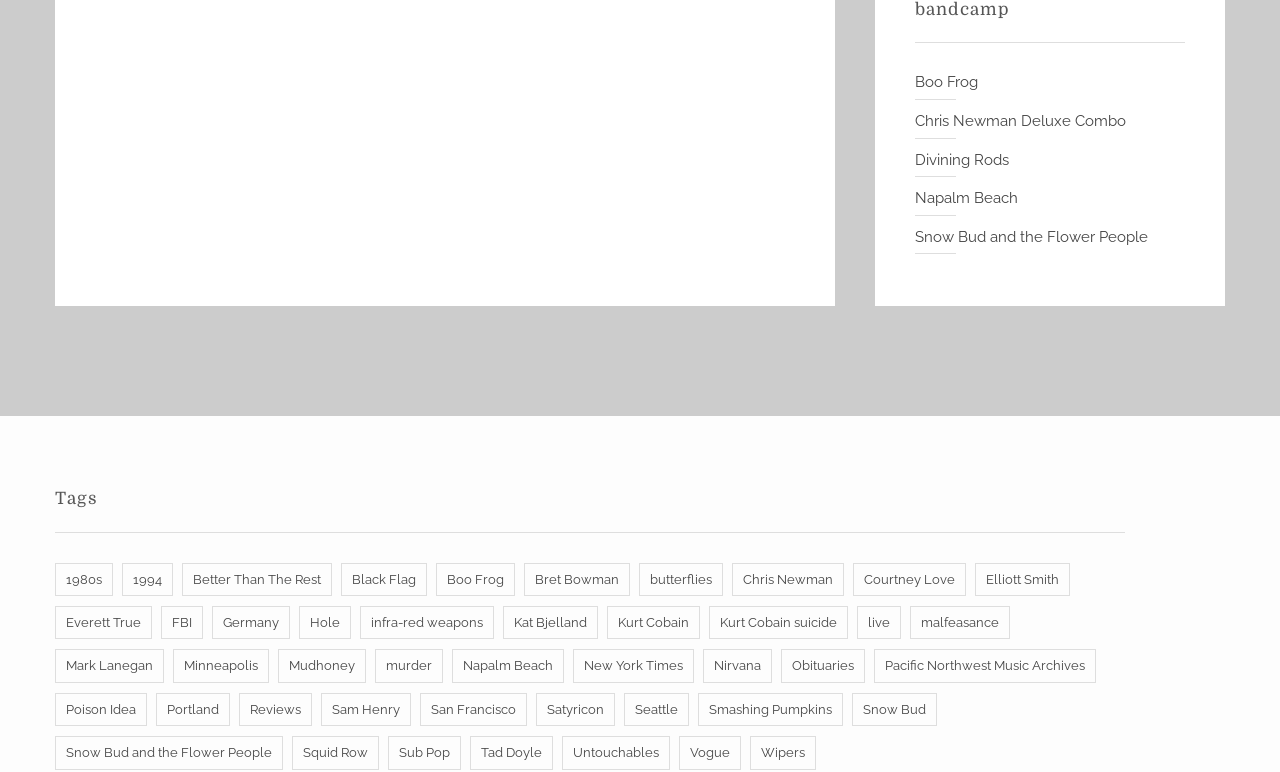Provide the bounding box coordinates, formatted as (top-left x, top-left y, bottom-right x, bottom-right y), with all values being floating point numbers between 0 and 1. Identify the bounding box of the UI element that matches the description: Kurt Cobain suicide

[0.554, 0.785, 0.662, 0.828]